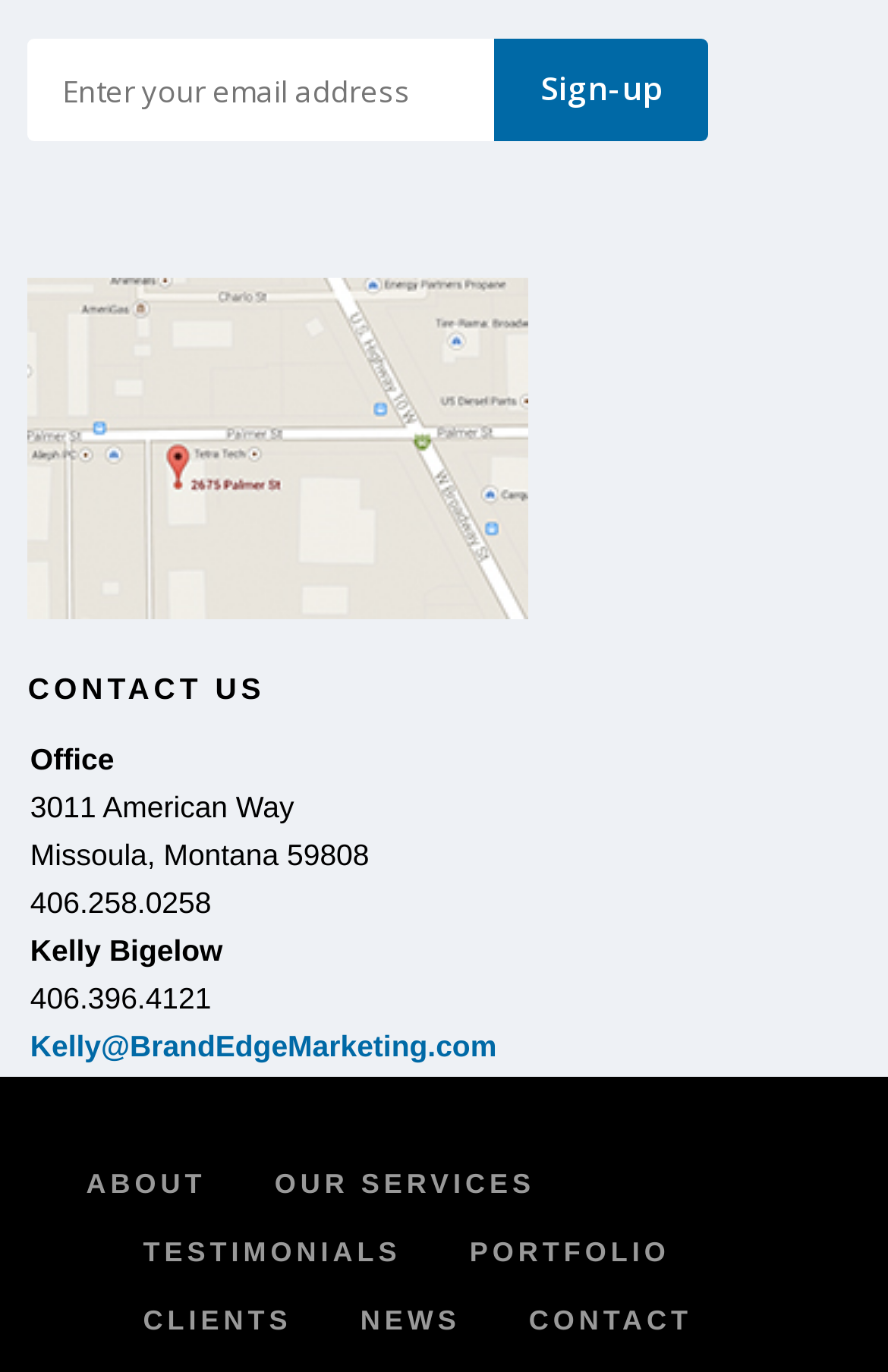Highlight the bounding box coordinates of the element you need to click to perform the following instruction: "Enter email address."

[0.031, 0.028, 0.557, 0.103]